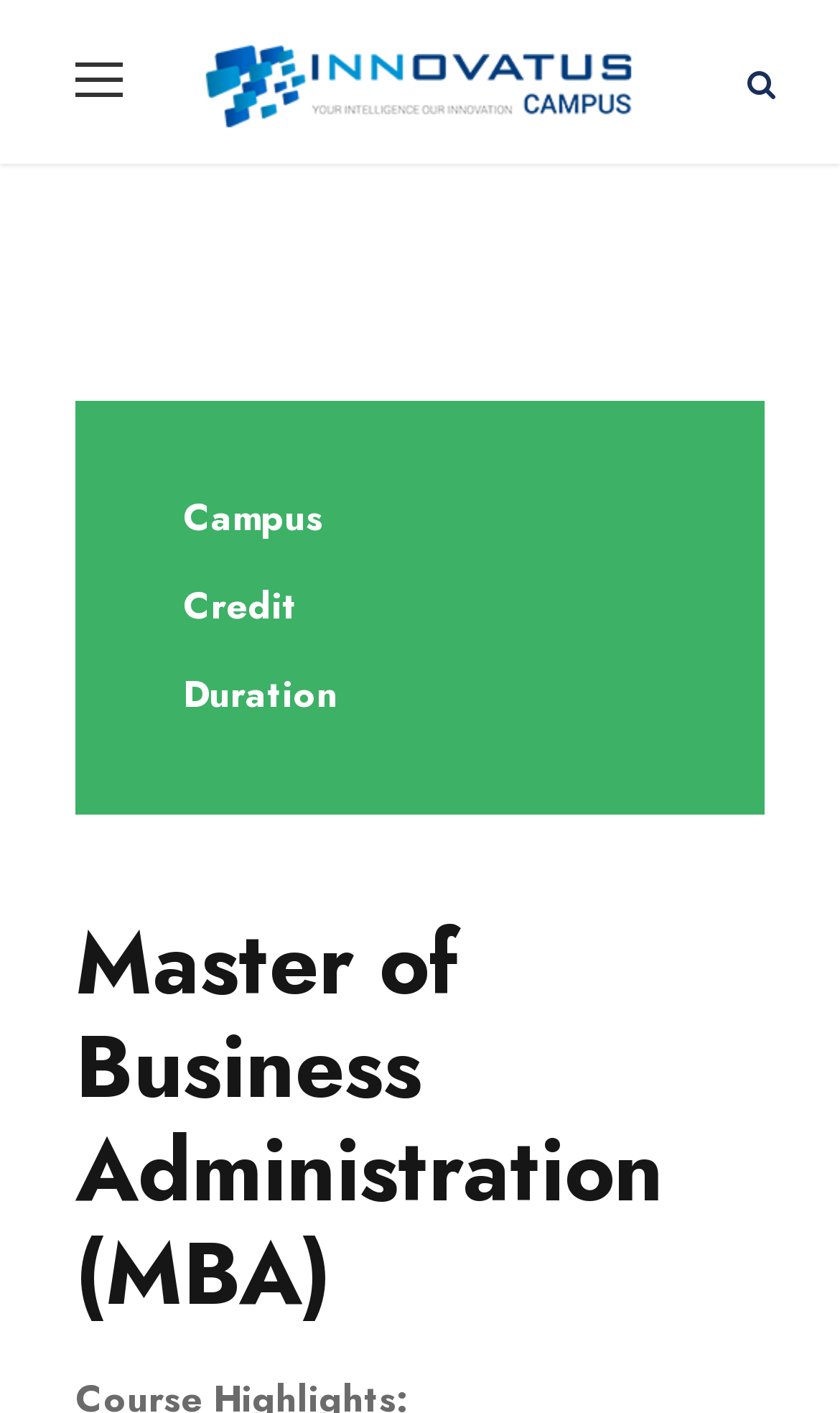How many links are present on the webpage?
Based on the image, provide your answer in one word or phrase.

3